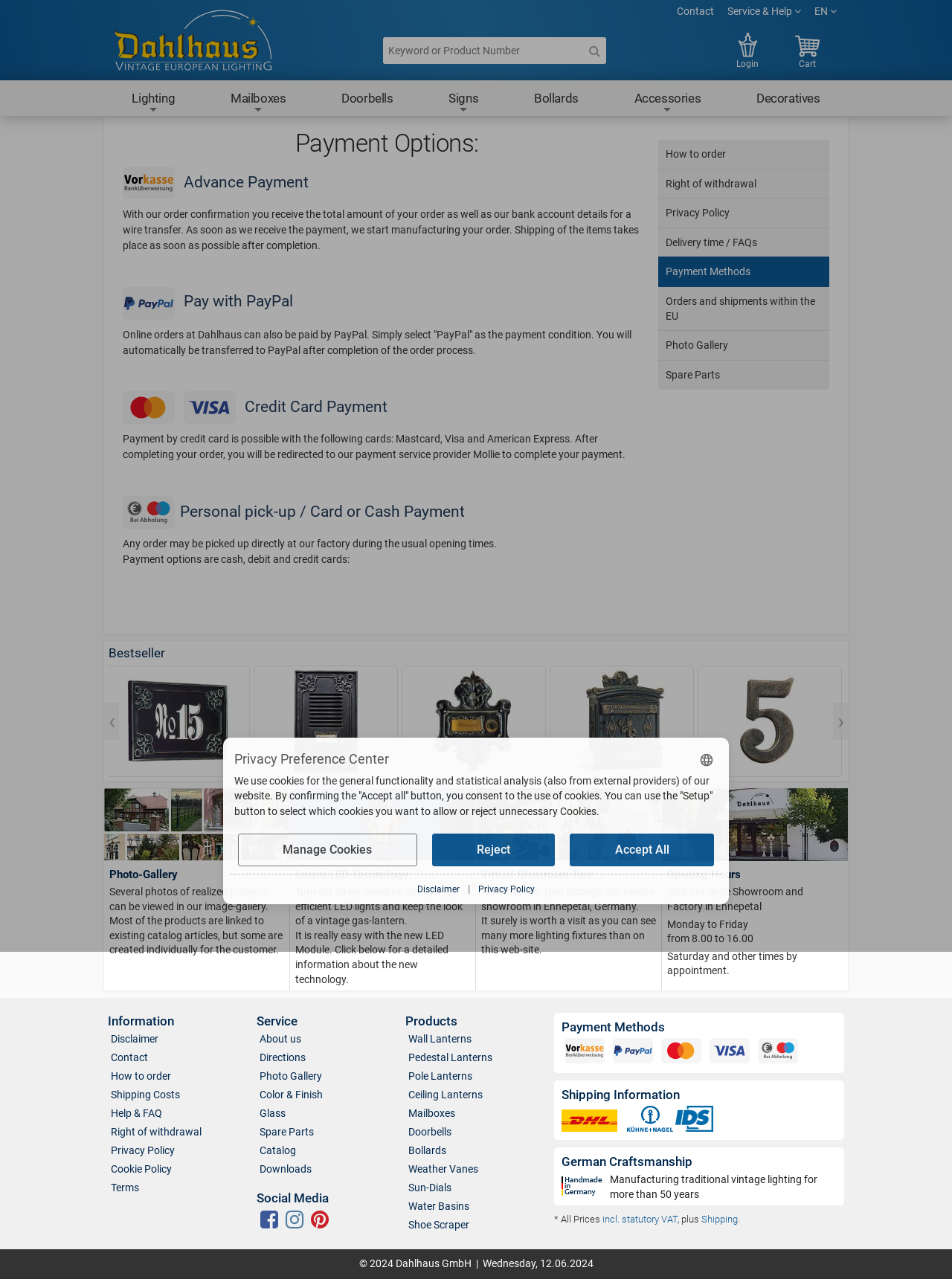Identify the bounding box for the UI element specified in this description: "title="Dahlhaus-Lighting Frontpage"". The coordinates must be four float numbers between 0 and 1, formatted as [left, top, right, bottom].

[0.121, 0.008, 0.285, 0.059]